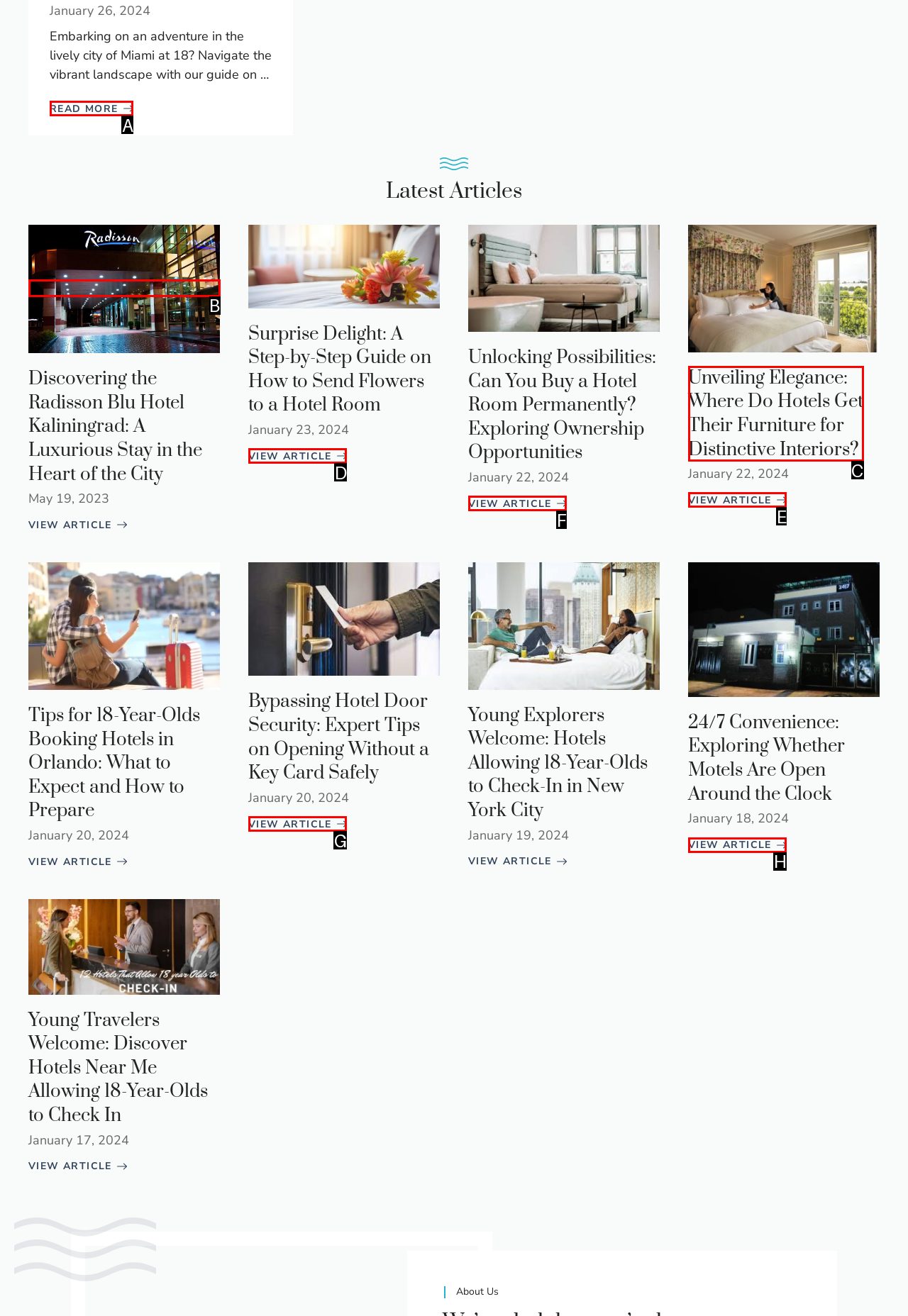Identify the HTML element that corresponds to the following description: View Article Provide the letter of the best matching option.

F